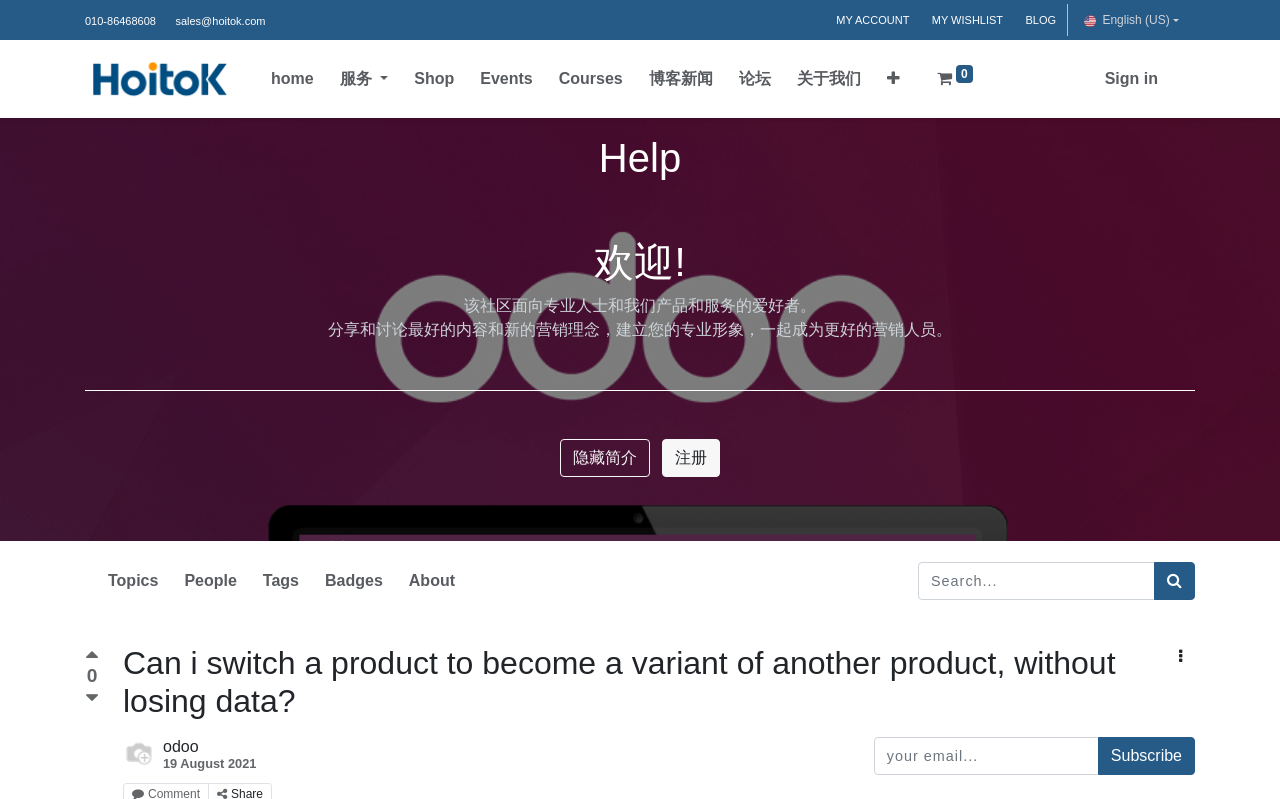Identify the bounding box coordinates of the clickable region required to complete the instruction: "Subscribe with your email". The coordinates should be given as four float numbers within the range of 0 and 1, i.e., [left, top, right, bottom].

[0.683, 0.922, 0.859, 0.969]